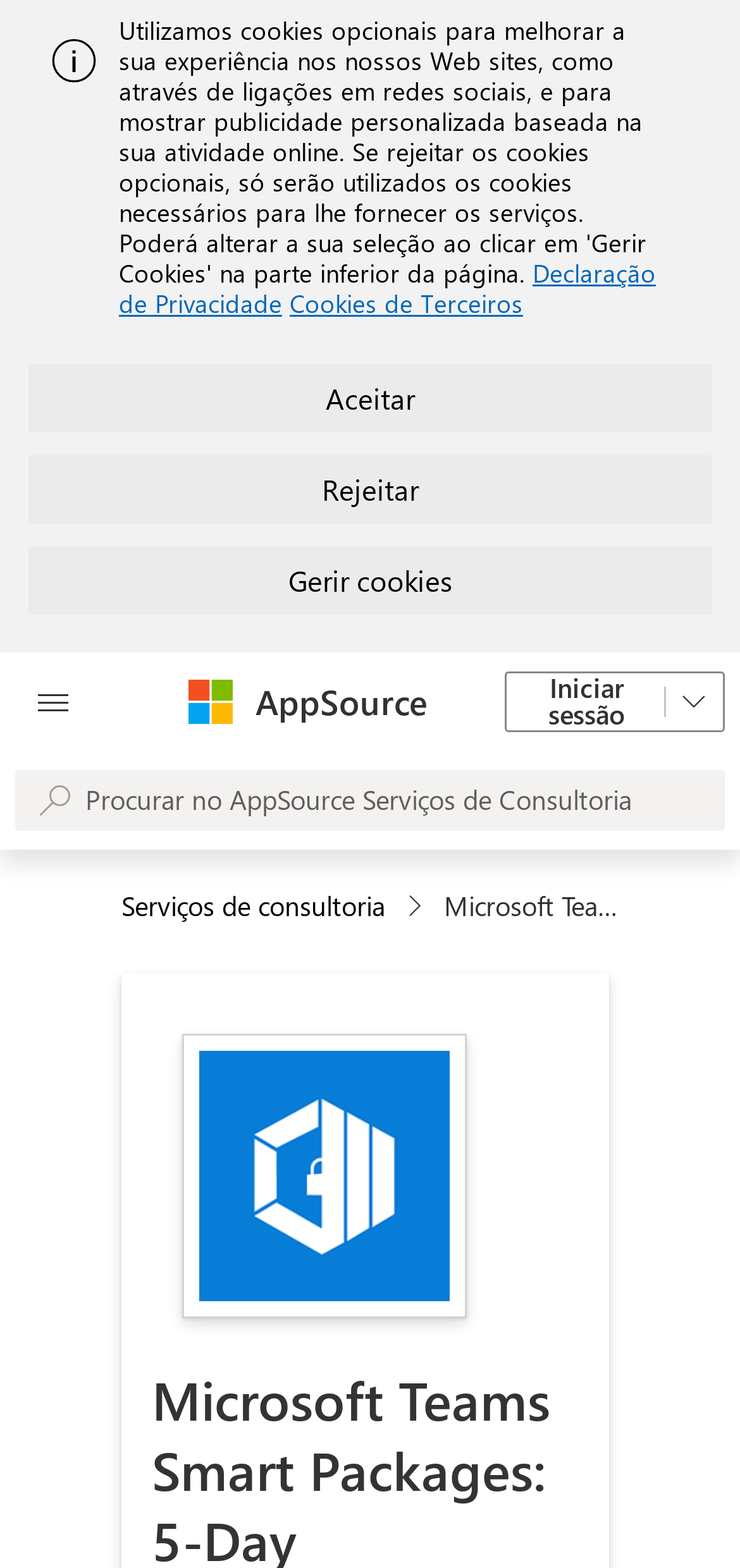Can you find the bounding box coordinates for the UI element given this description: "Iniciar sessão"? Provide the coordinates as four float numbers between 0 and 1: [left, top, right, bottom].

[0.682, 0.428, 0.9, 0.467]